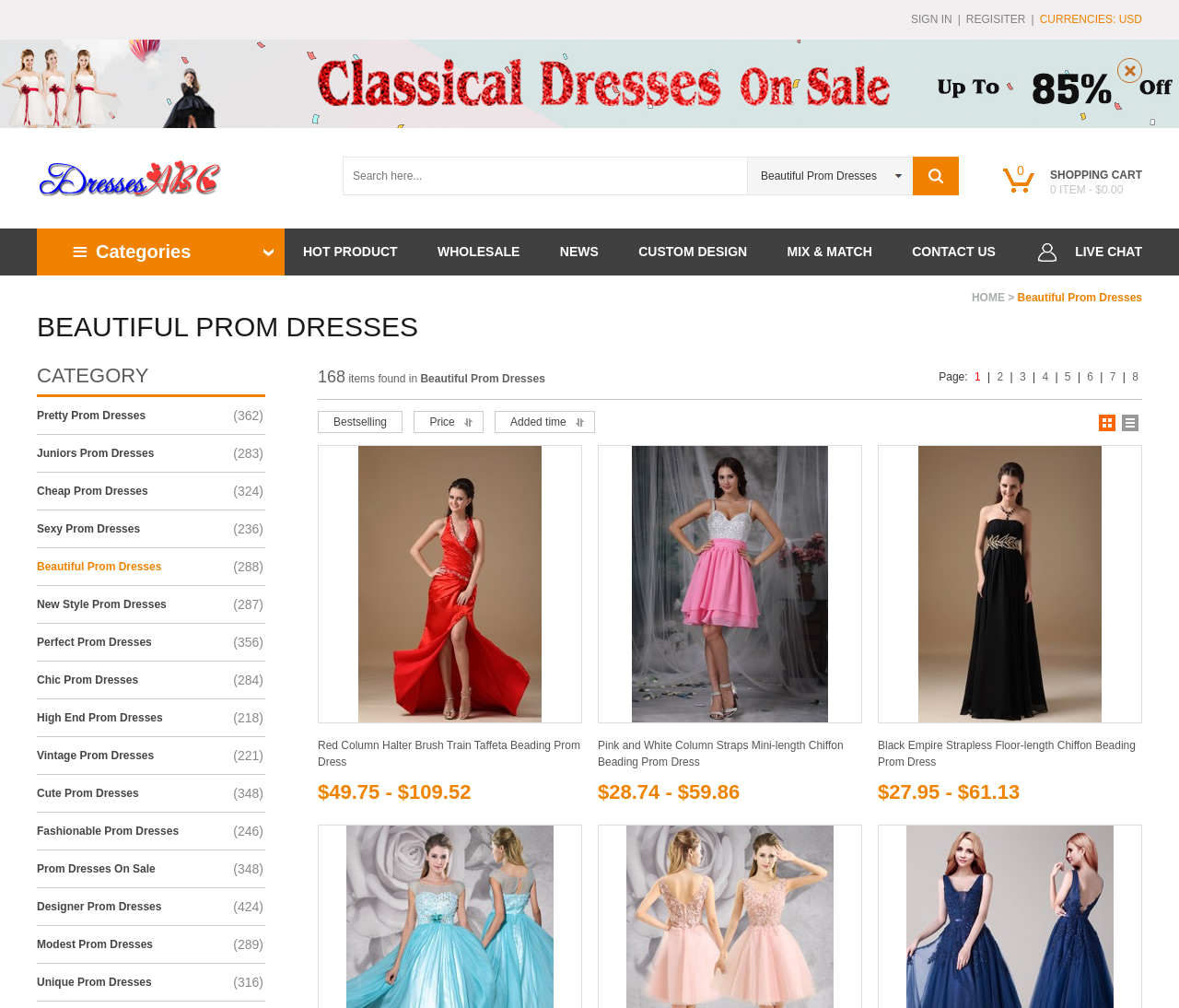Please specify the bounding box coordinates of the clickable region to carry out the following instruction: "Search for prom dresses". The coordinates should be four float numbers between 0 and 1, in the format [left, top, right, bottom].

[0.291, 0.155, 0.634, 0.194]